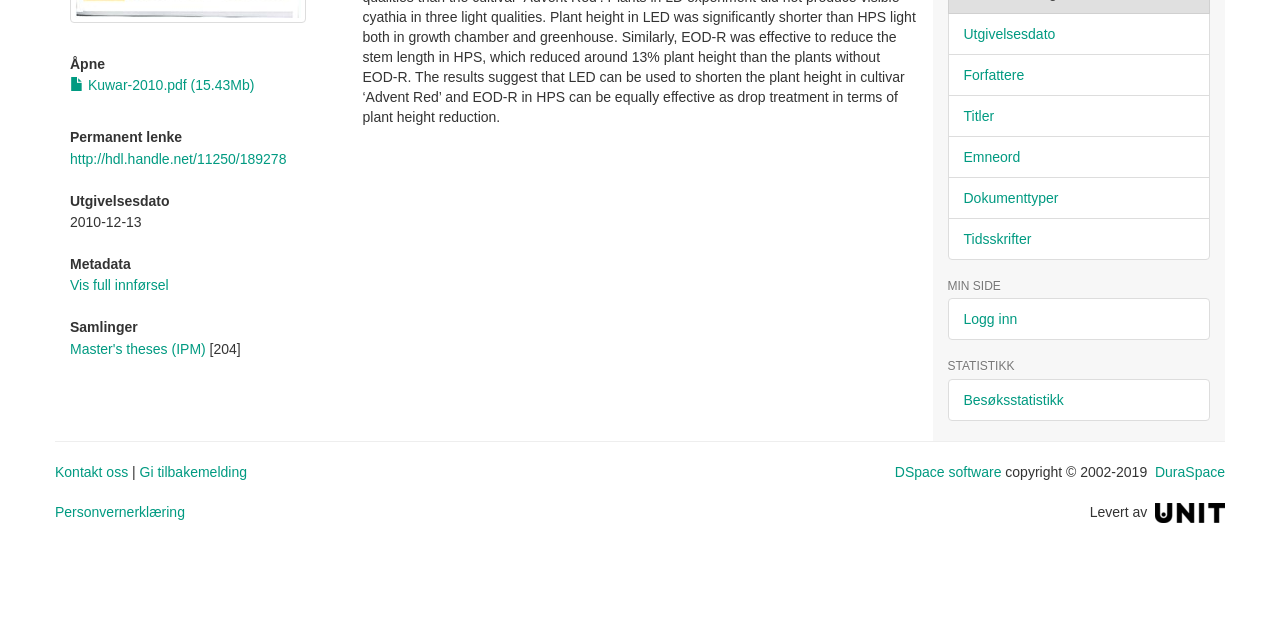Based on the element description "Master's theses (IPM)", predict the bounding box coordinates of the UI element.

[0.055, 0.532, 0.161, 0.557]